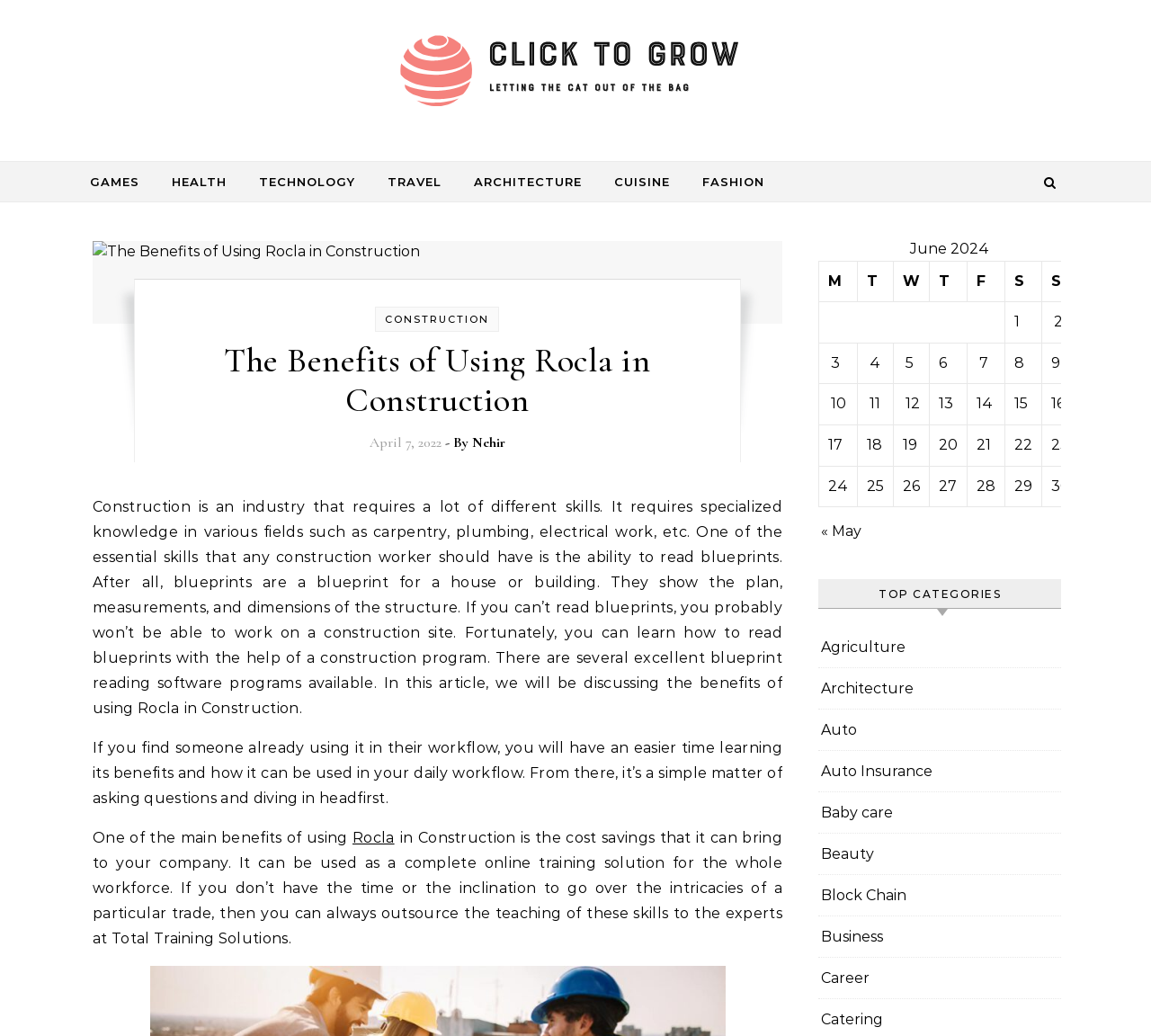Identify the bounding box coordinates of the clickable region required to complete the instruction: "Click on the 'GAMES' link". The coordinates should be given as four float numbers within the range of 0 and 1, i.e., [left, top, right, bottom].

[0.078, 0.156, 0.134, 0.194]